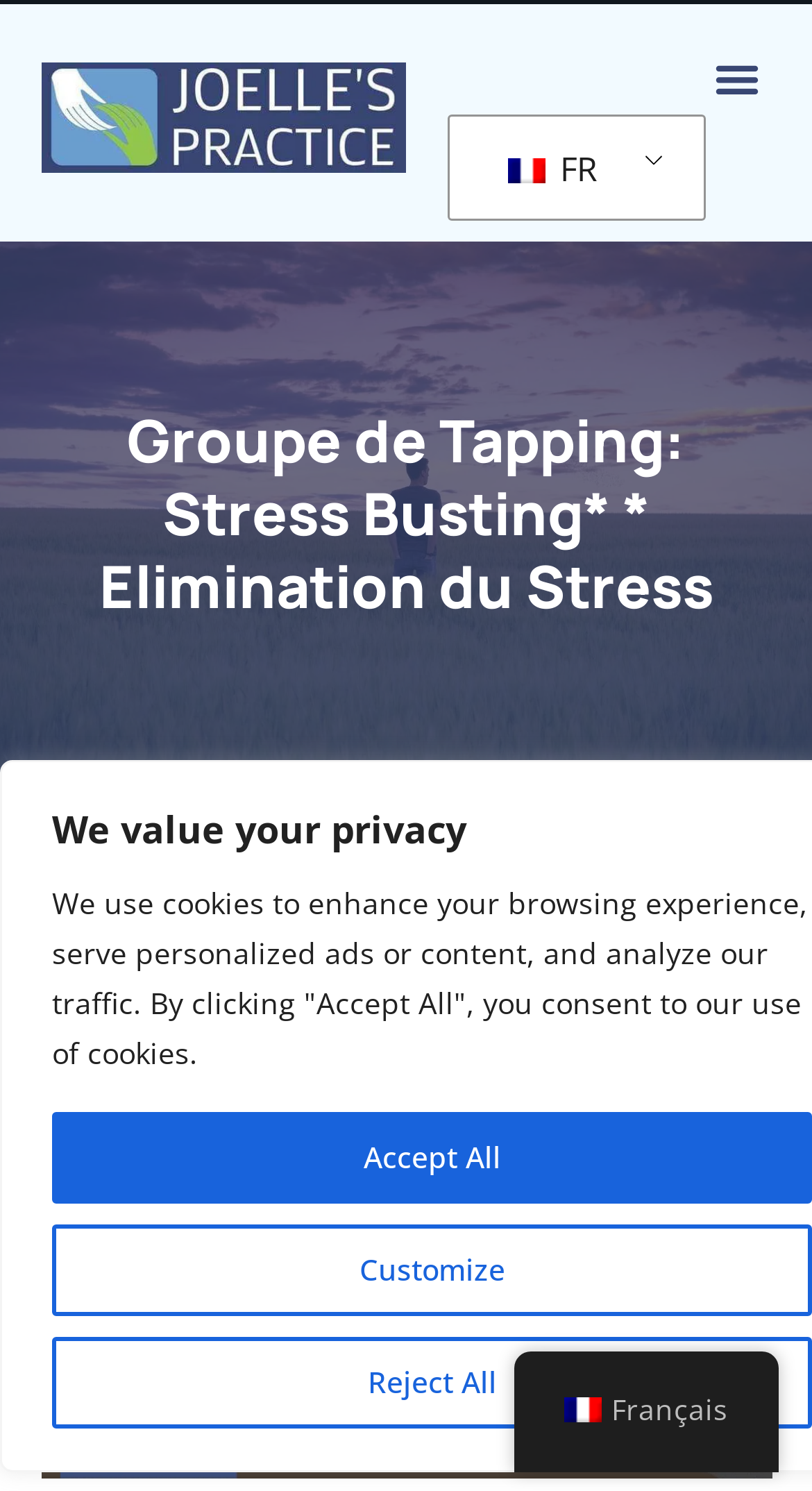What is the name of the practice?
Provide an in-depth and detailed answer to the question.

I found the name of the practice by looking at the link and image elements with the text 'Joelle's Practice Burnout Recovery and Stress Management Expert'.